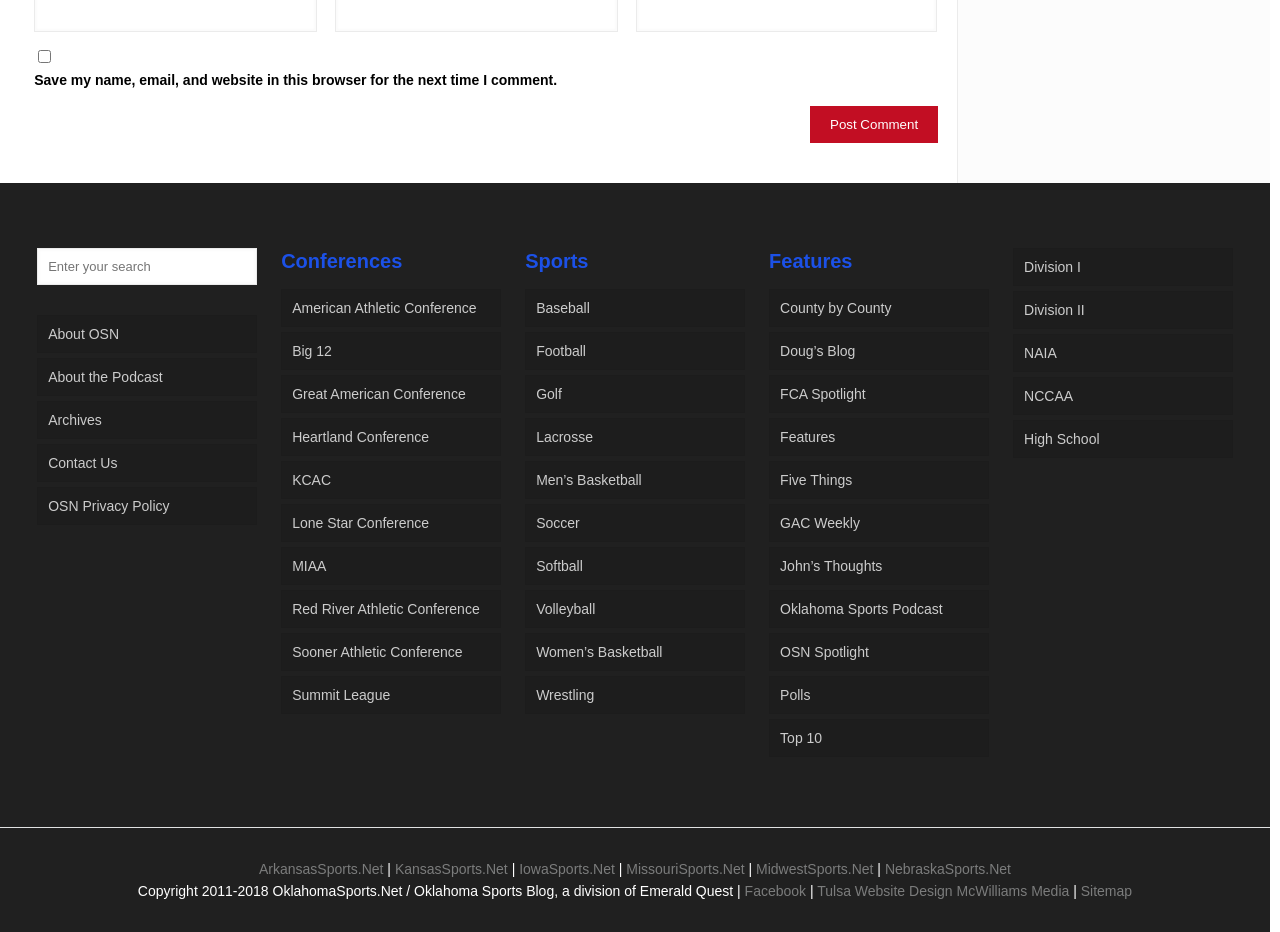Identify the bounding box coordinates of the region I need to click to complete this instruction: "Search for something".

[0.029, 0.266, 0.201, 0.306]